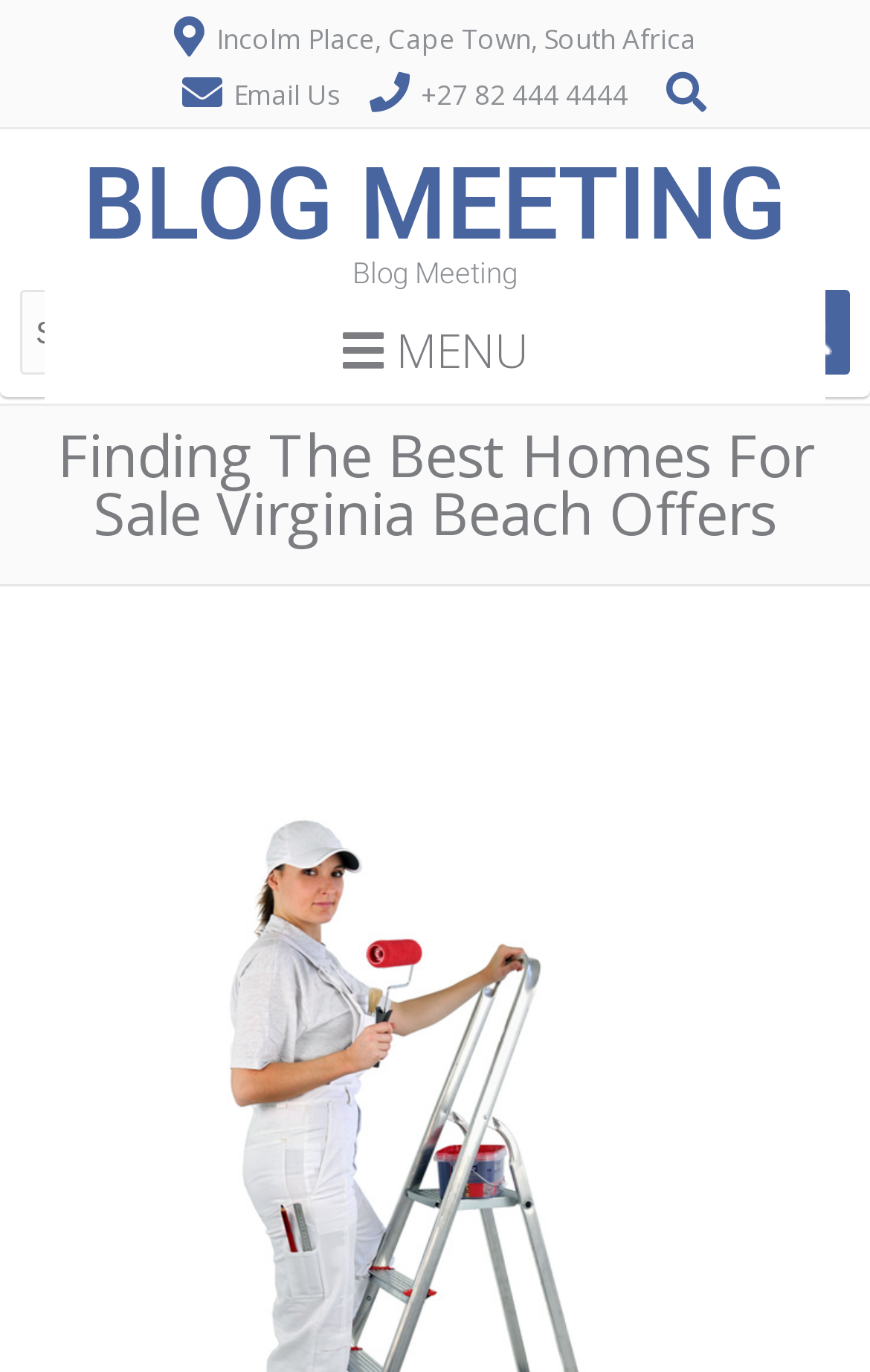Please determine the bounding box of the UI element that matches this description: name="s" placeholder="Search…" title="Search for:". The coordinates should be given as (top-left x, top-left y, bottom-right x, bottom-right y), with all values between 0 and 1.

[0.026, 0.212, 0.974, 0.271]